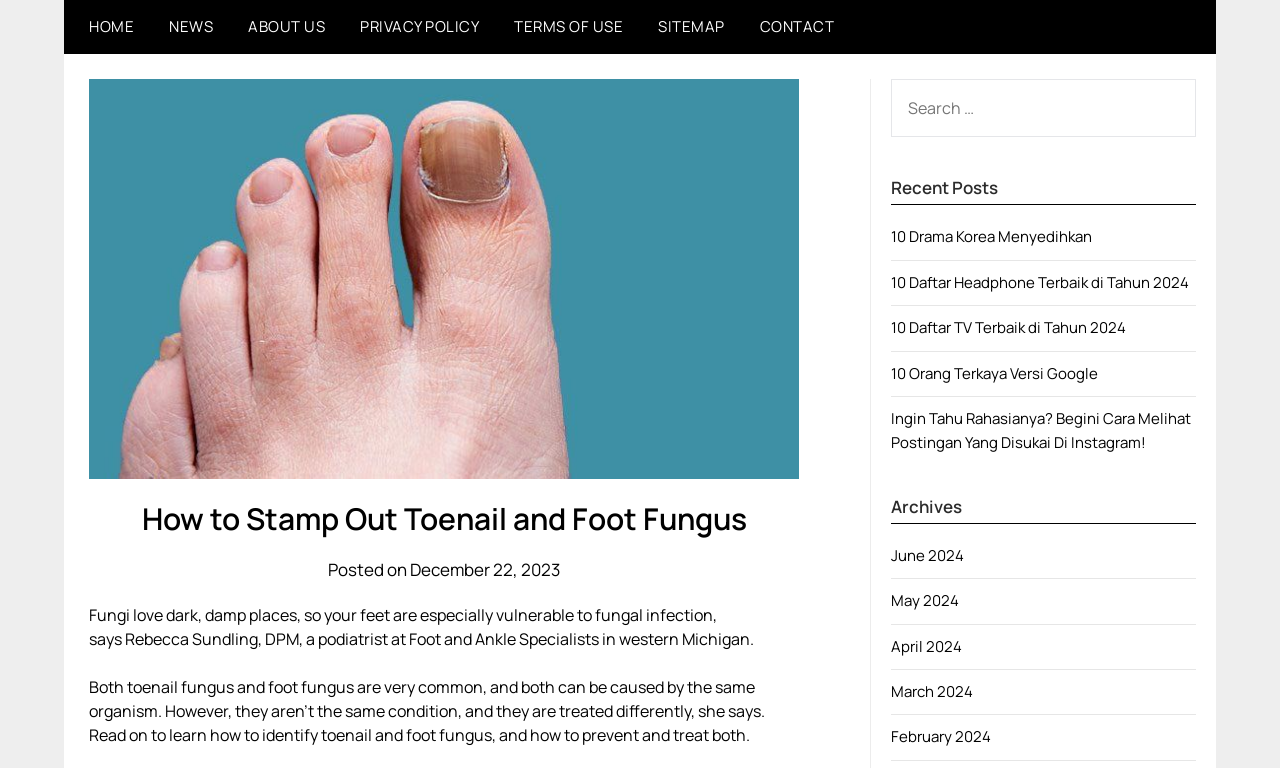Identify the bounding box for the described UI element: "10 Orang Terkaya Versi Google".

[0.696, 0.472, 0.858, 0.499]